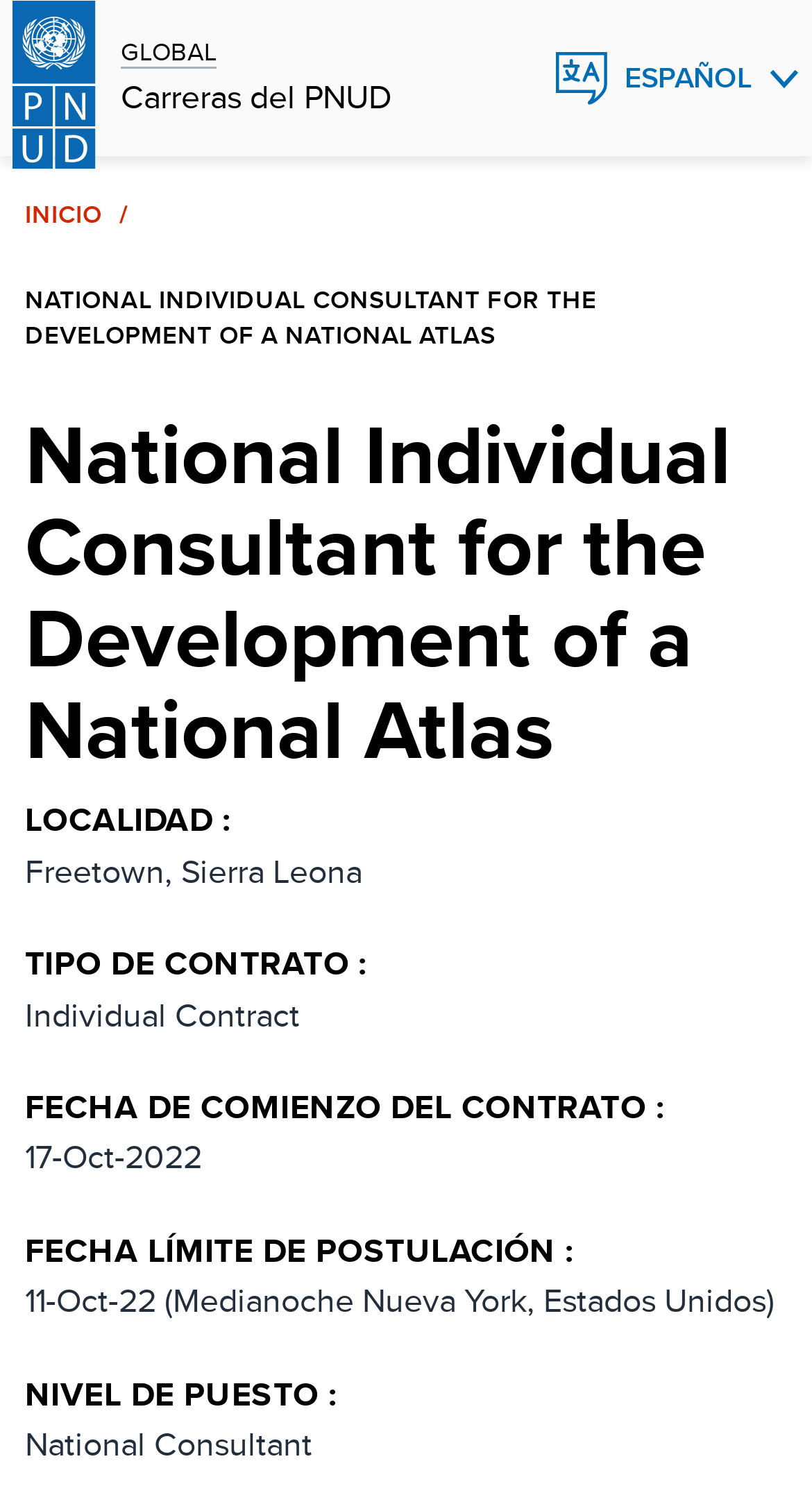Identify the bounding box for the UI element described as: "English". The coordinates should be four float numbers between 0 and 1, i.e., [left, top, right, bottom].

[0.726, 0.074, 0.979, 0.136]